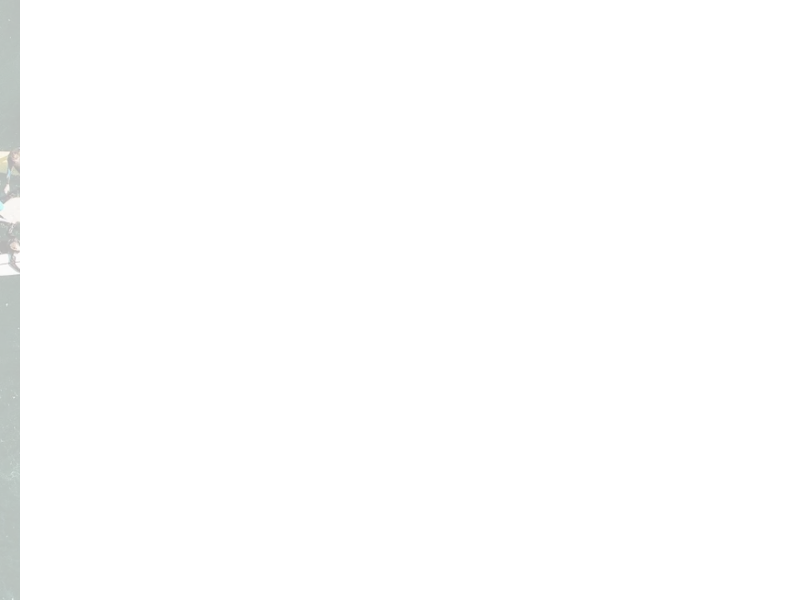Give a detailed account of everything present in the image.

The image captures a poignant moment during the "Paddle Out" ceremony, a heartfelt tribute to Jonathan McNeal Smith, which signifies the community's love and remembrance for him. Participants gather along the water, ready to paddle out in unison, paying homage to his life. The scene conveys a sense of togetherness, reverence, and celebration of memory, with attendees likely holding surfboards as they prepare for this symbolic gesture. The backdrop of the ocean adds to the emotional weight, offering a serene yet powerful setting for honoring the departed. This image serves as a visual testament to the bonds of friendship, support, and shared experience in moments of loss.